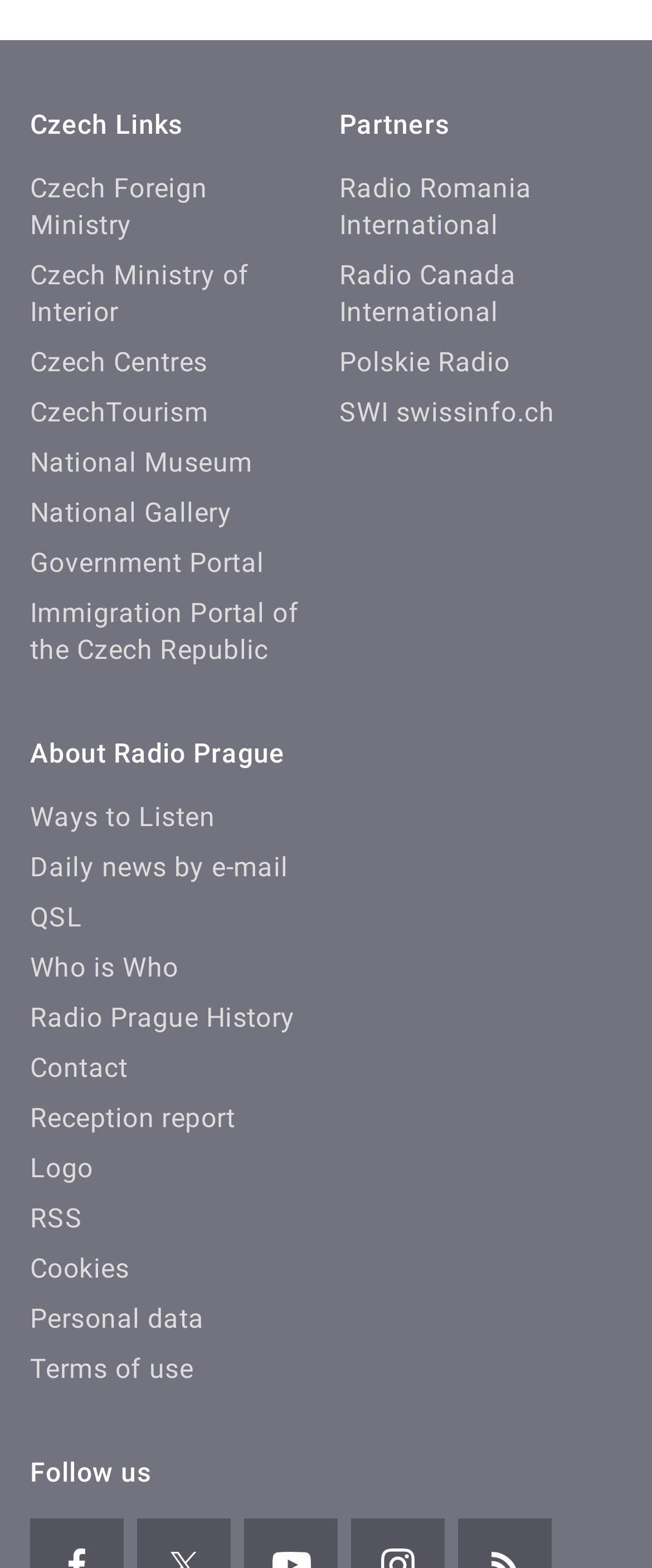Kindly determine the bounding box coordinates for the clickable area to achieve the given instruction: "Learn about Radio Prague".

[0.046, 0.47, 0.438, 0.491]